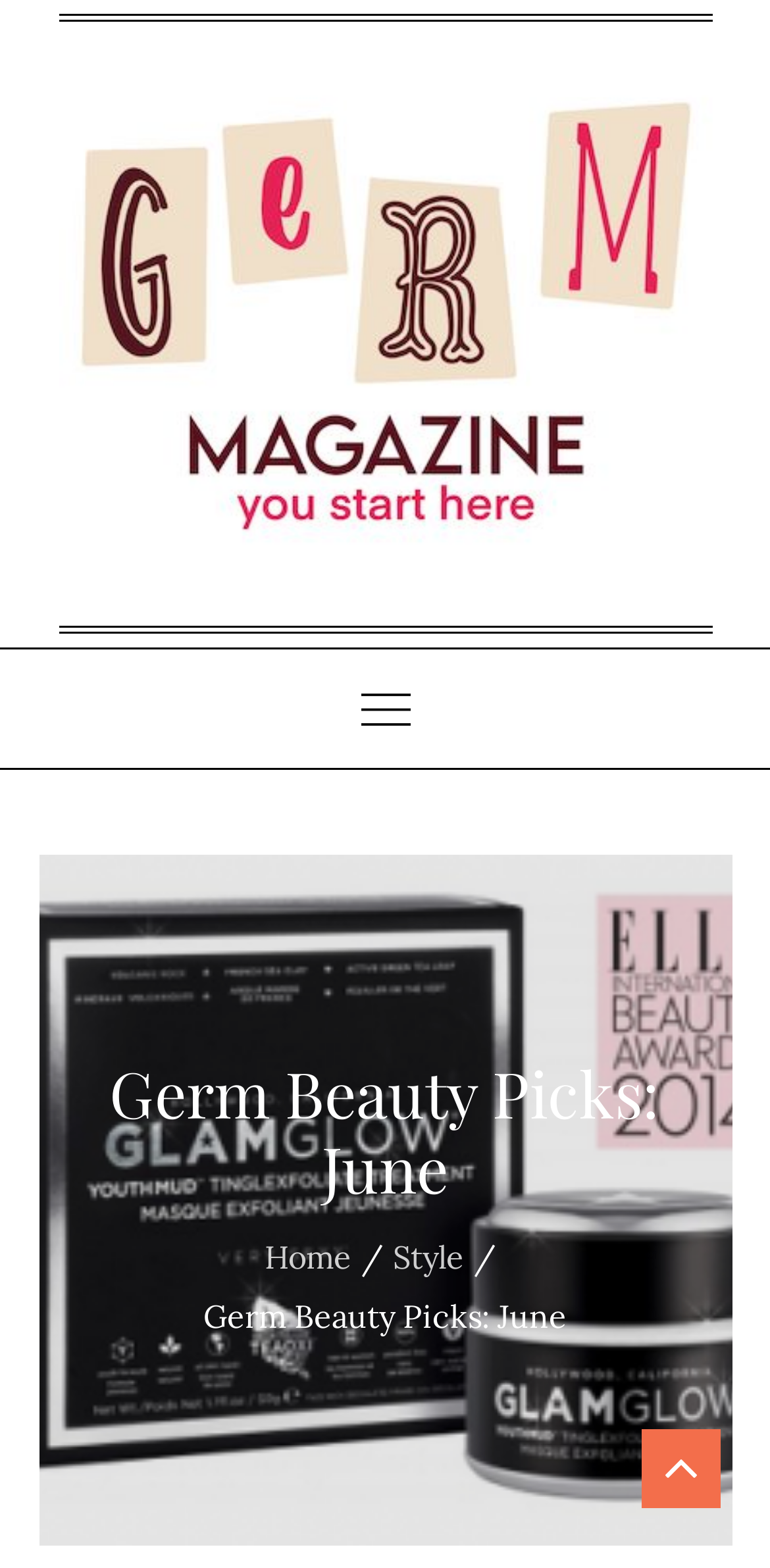Is the primary menu expanded?
Based on the visual, give a brief answer using one word or a short phrase.

No